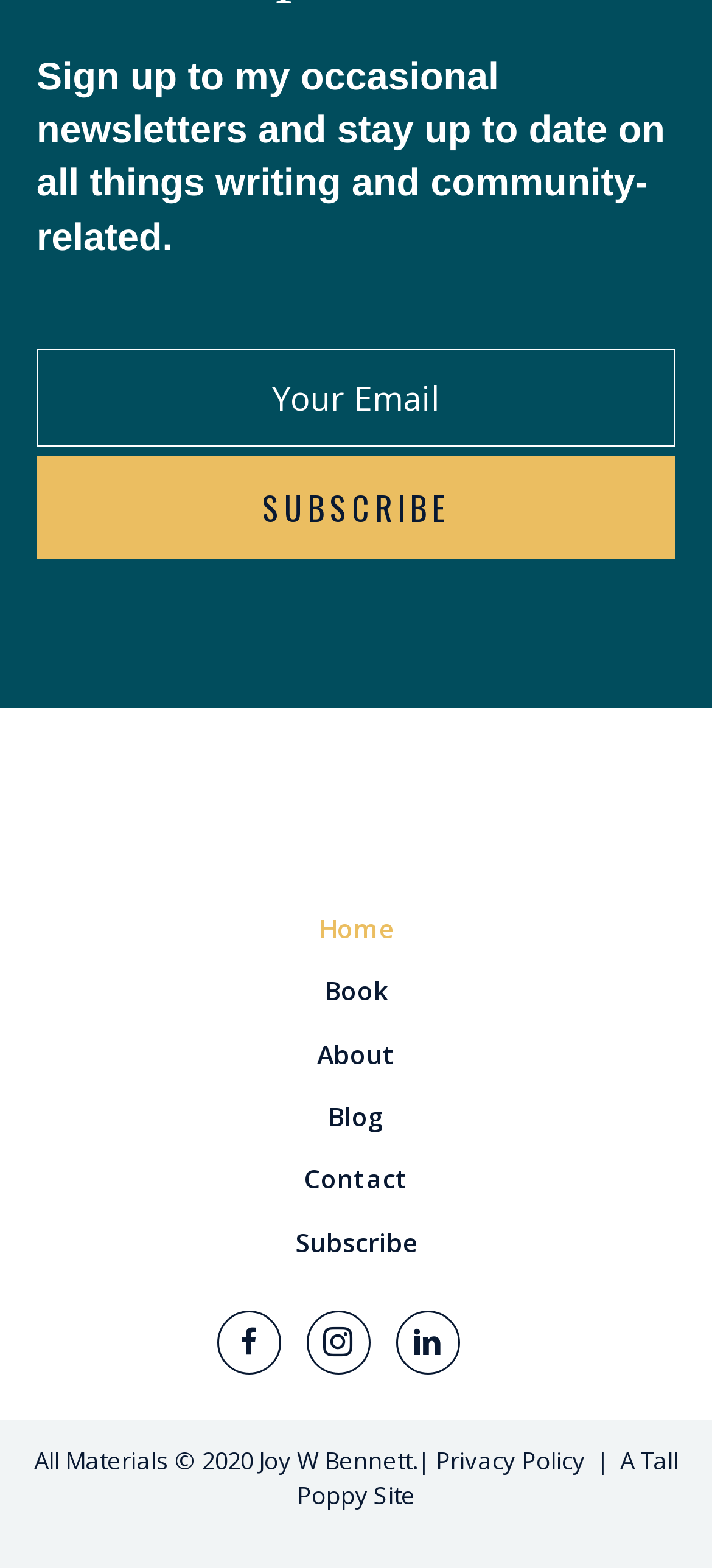What is the purpose of the textbox?
Relying on the image, give a concise answer in one word or a brief phrase.

Enter email